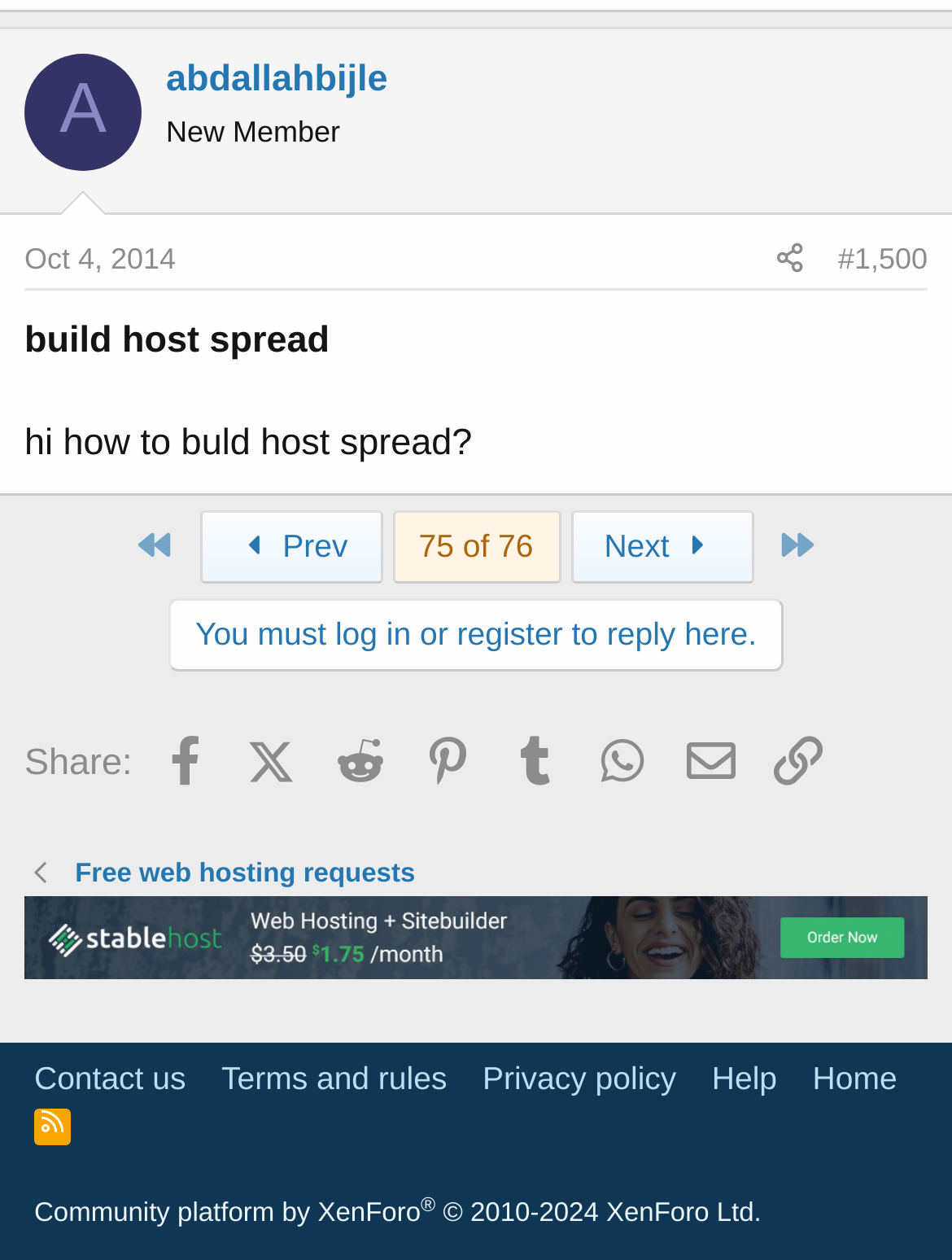Kindly determine the bounding box coordinates of the area that needs to be clicked to fulfill this instruction: "Go to the next page".

[0.599, 0.405, 0.791, 0.463]